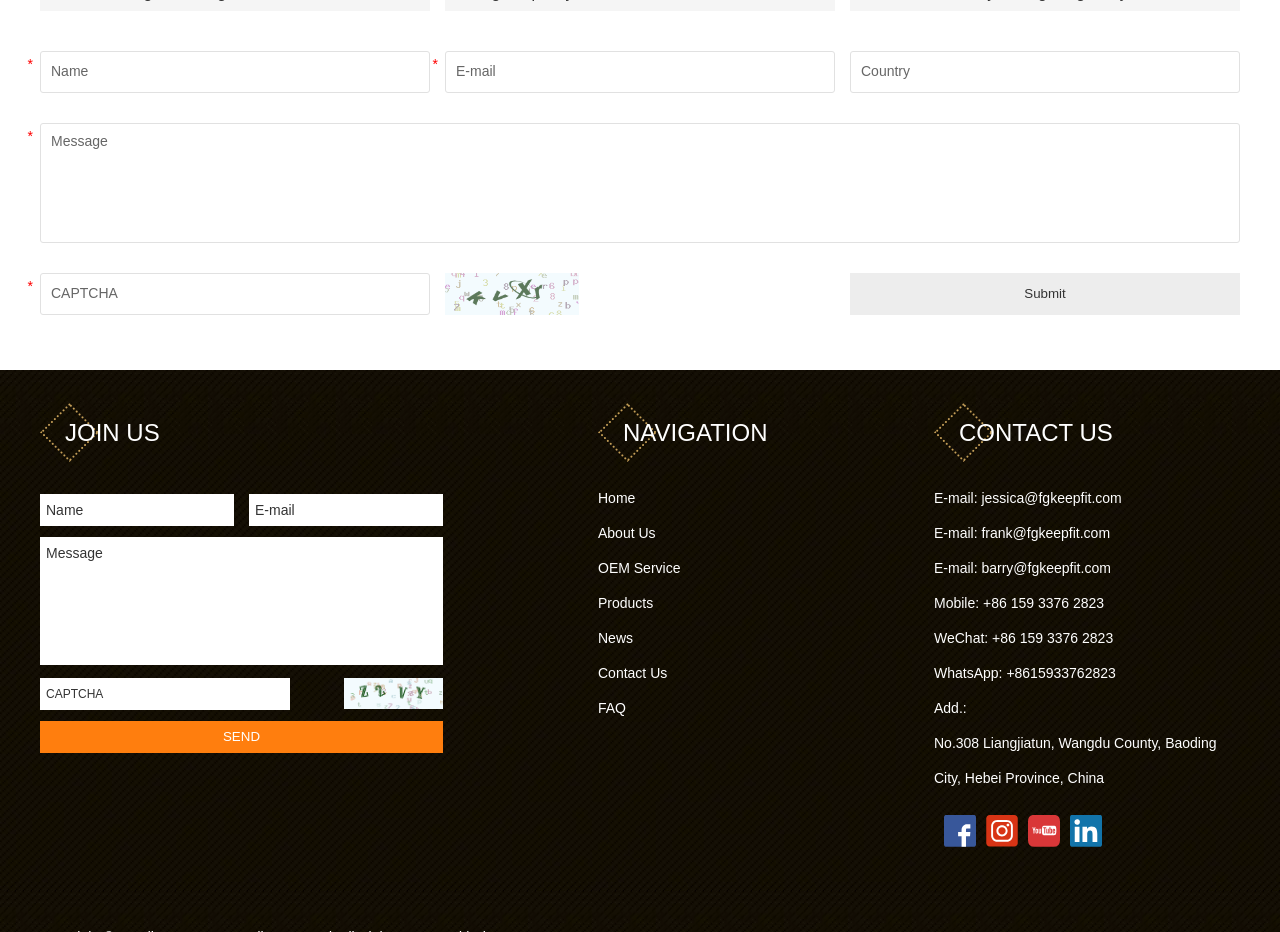Please determine the bounding box of the UI element that matches this description: jessica@fgkeepfit.com. The coordinates should be given as (top-left x, top-left y, bottom-right x, bottom-right y), with all values between 0 and 1.

[0.767, 0.516, 0.876, 0.553]